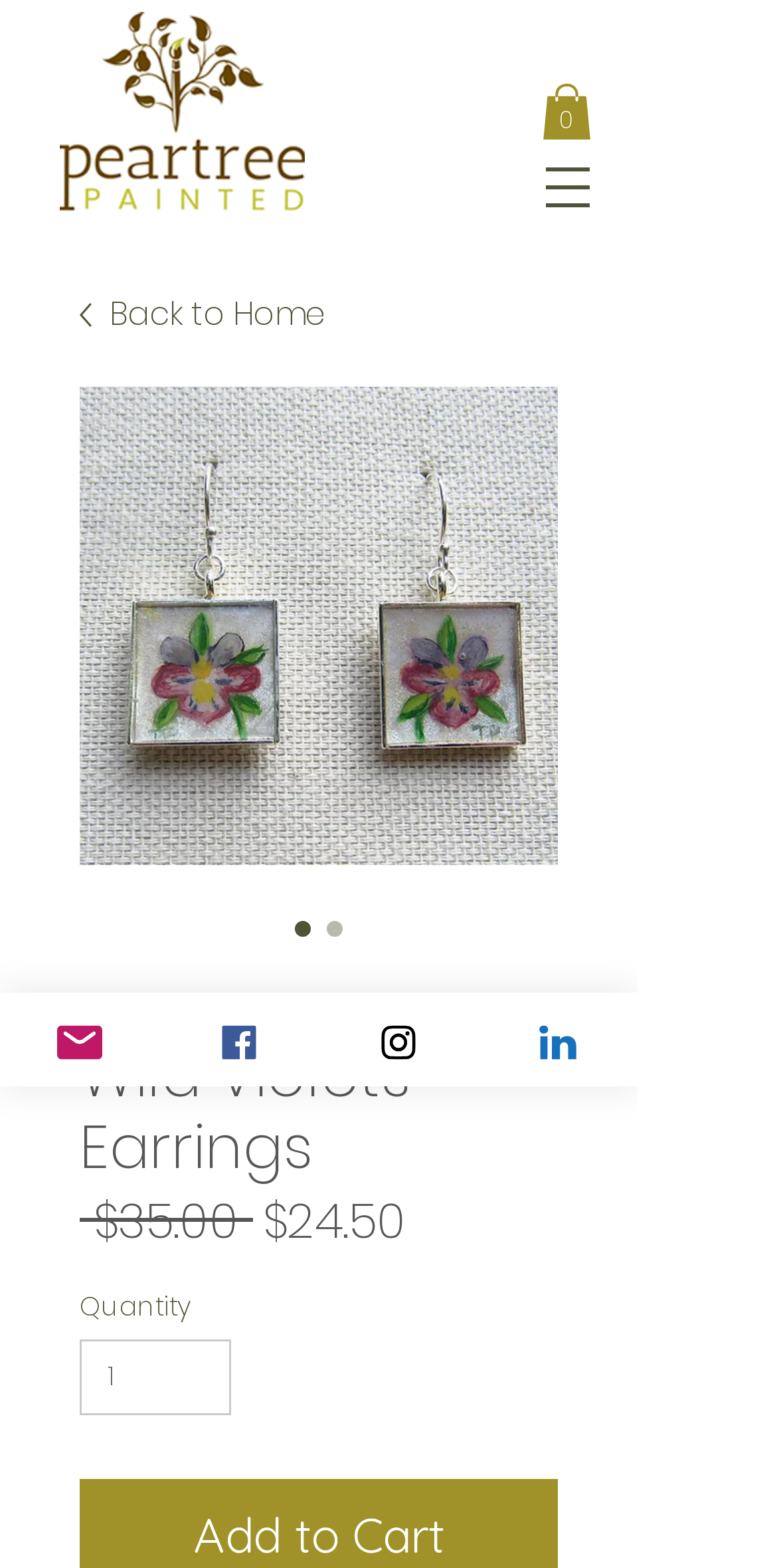Reply to the question below using a single word or brief phrase:
What social media platforms are linked on this webpage?

Email, Facebook, Instagram, LinkedIn